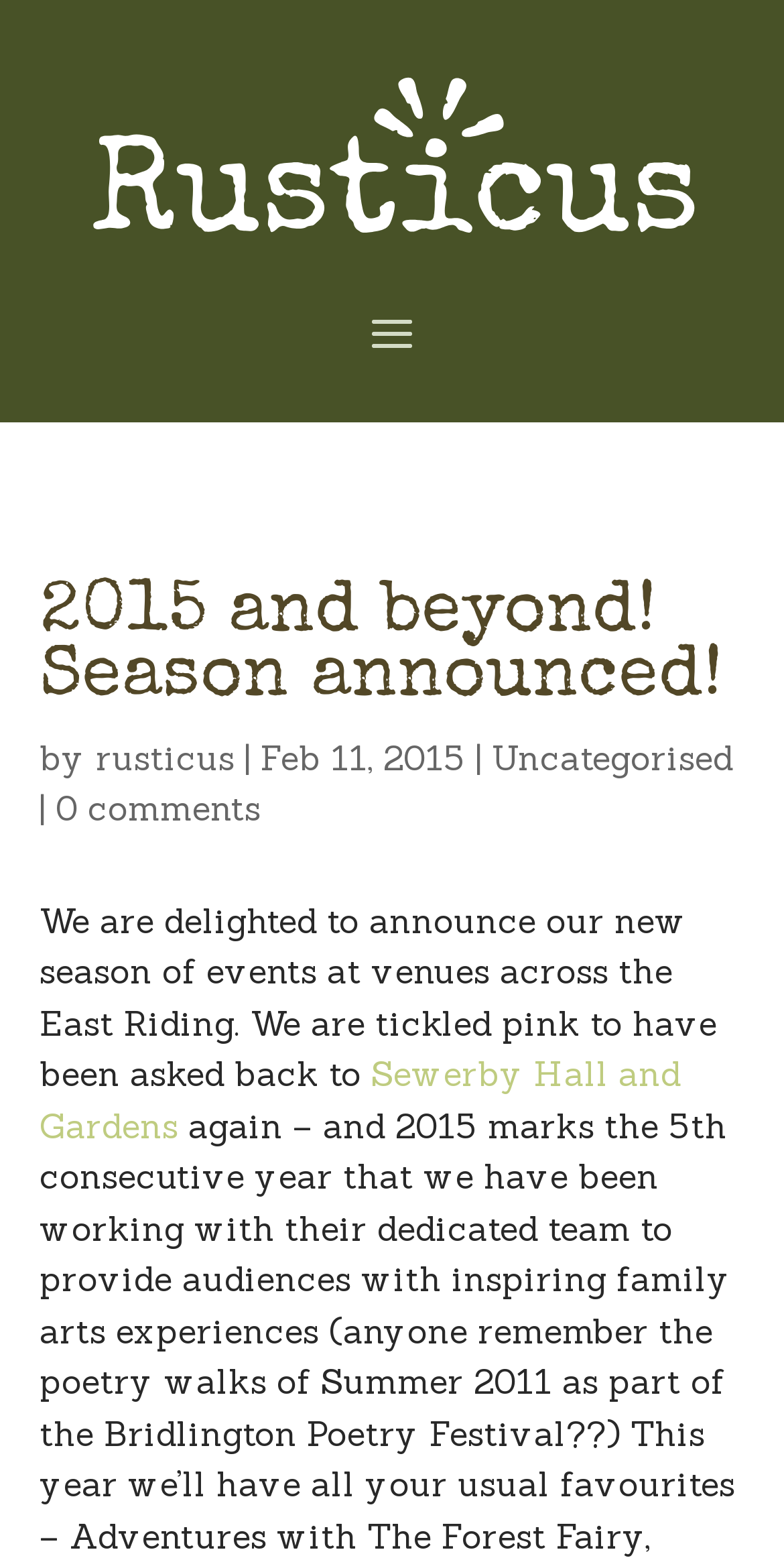Please answer the following query using a single word or phrase: 
How many comments does the article have?

0